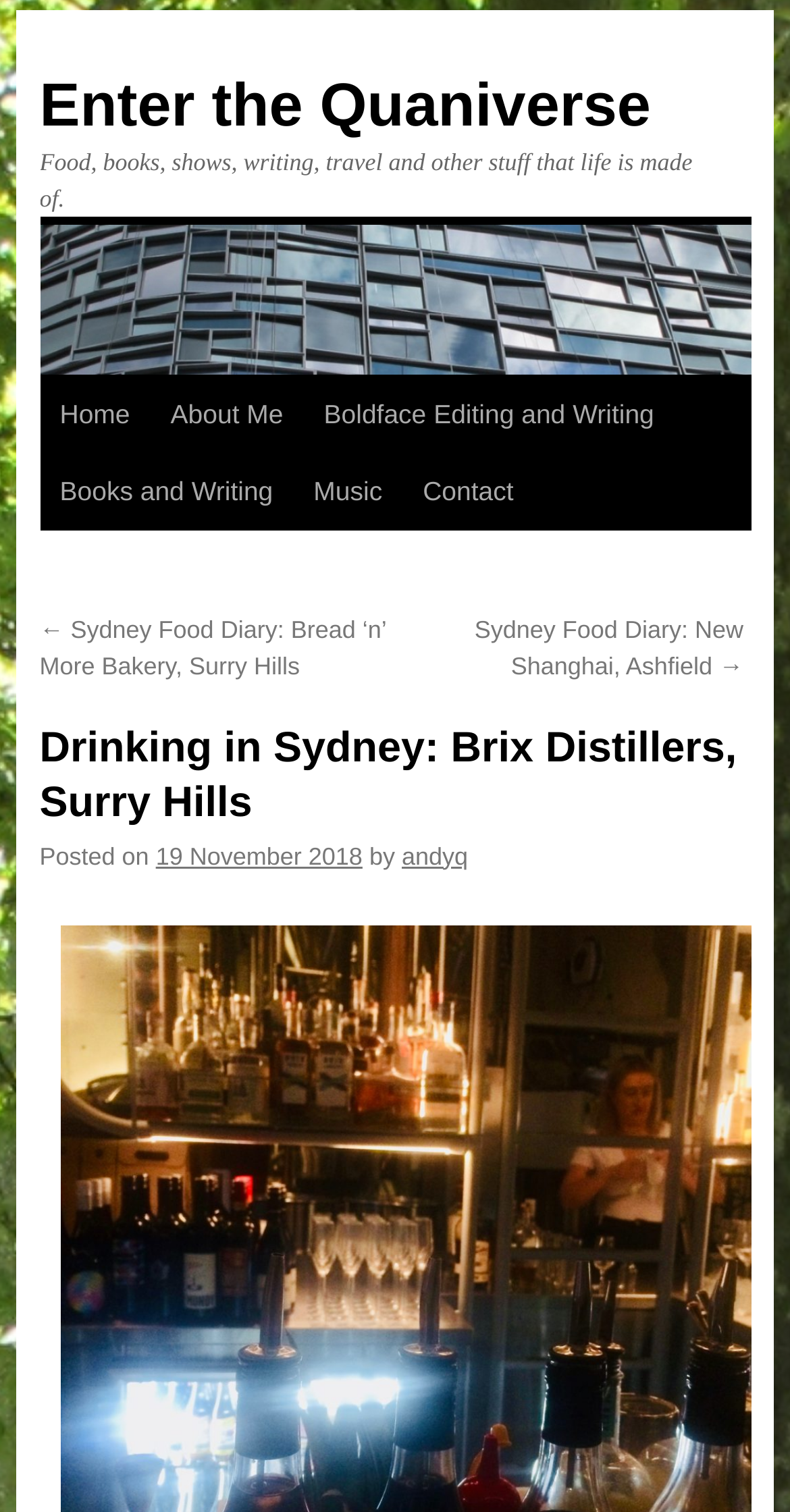Identify the bounding box coordinates of the clickable section necessary to follow the following instruction: "Read about Boldface Editing and Writing". The coordinates should be presented as four float numbers from 0 to 1, i.e., [left, top, right, bottom].

[0.384, 0.249, 0.854, 0.3]